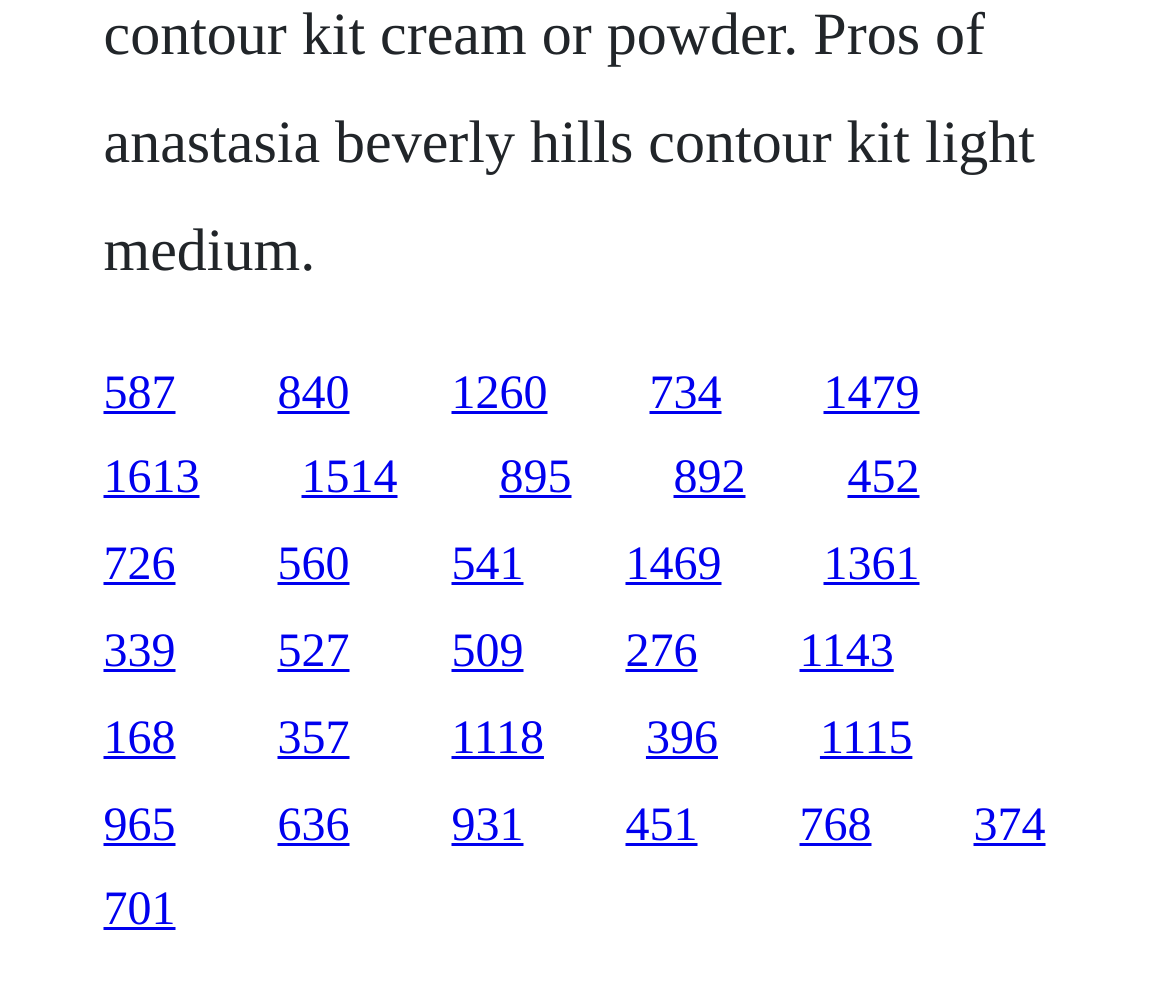Is there a link with a y2 value greater than 0.9?
Refer to the image and respond with a one-word or short-phrase answer.

Yes